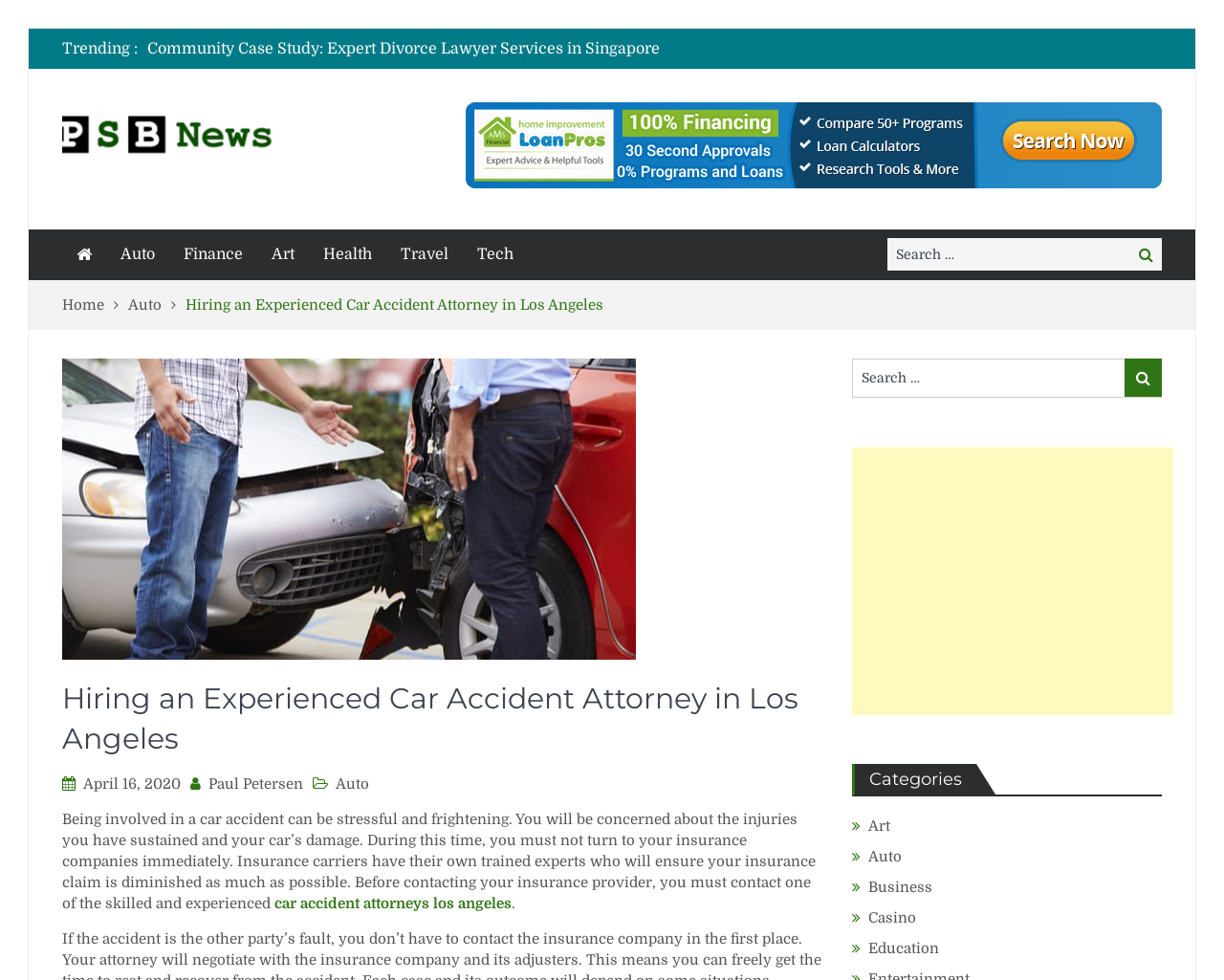Identify the bounding box coordinates of the region that should be clicked to execute the following instruction: "Go to Facebook page".

None